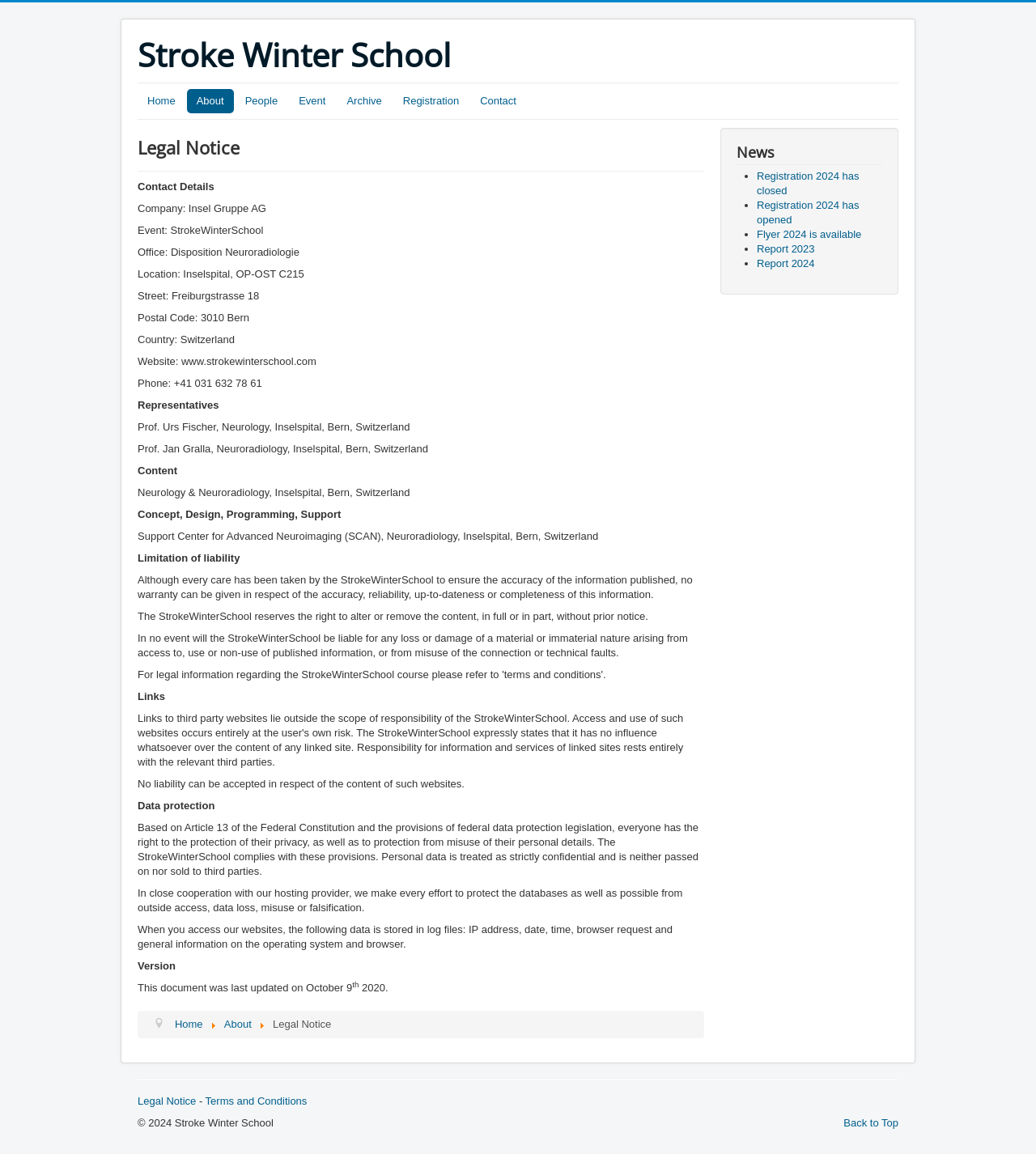What is the phone number of the Stroke Winter School? Using the information from the screenshot, answer with a single word or phrase.

+41 031 632 78 61